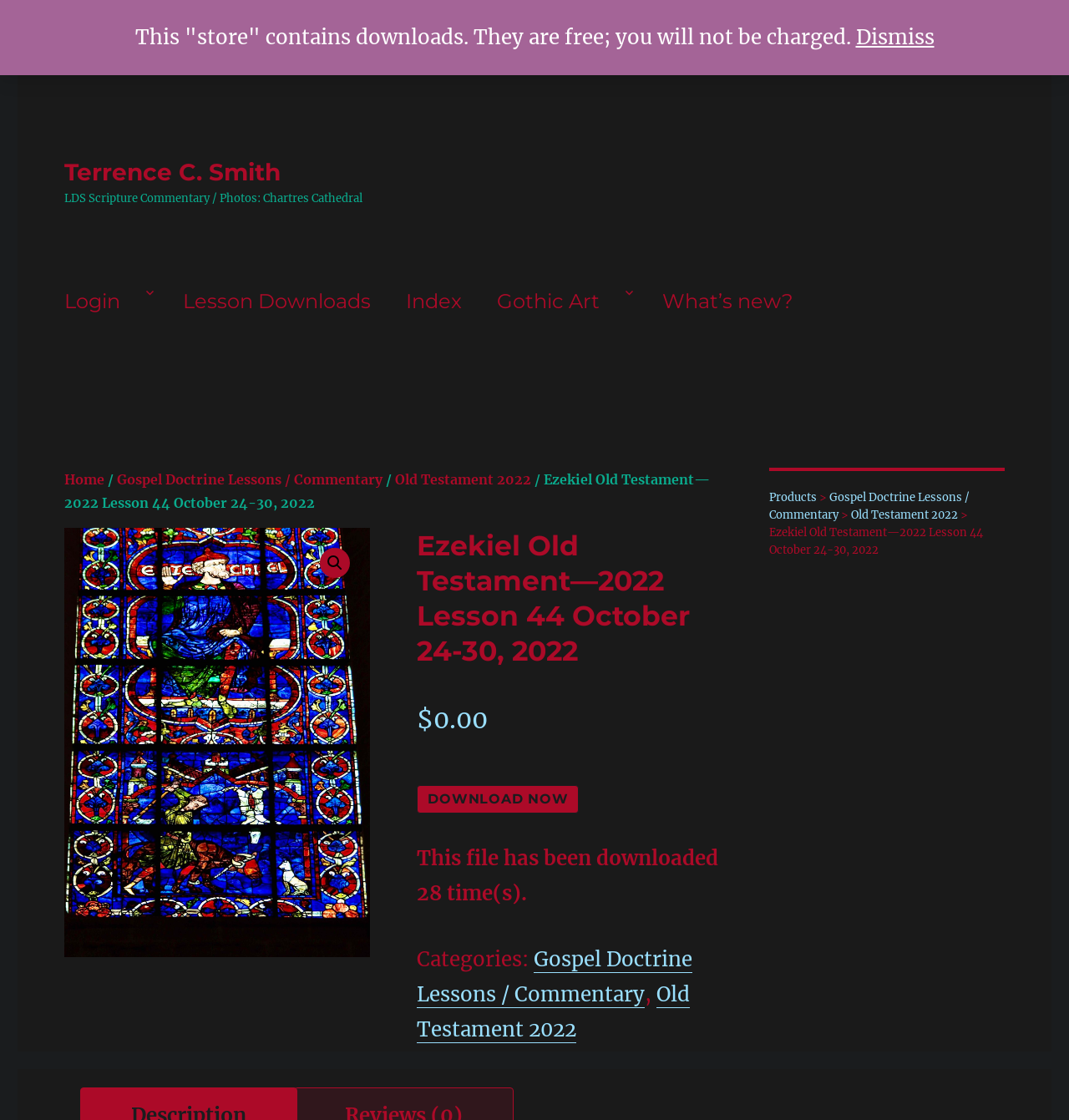Locate the bounding box coordinates of the clickable region to complete the following instruction: "Click on the 'Login' link."

[0.044, 0.245, 0.155, 0.292]